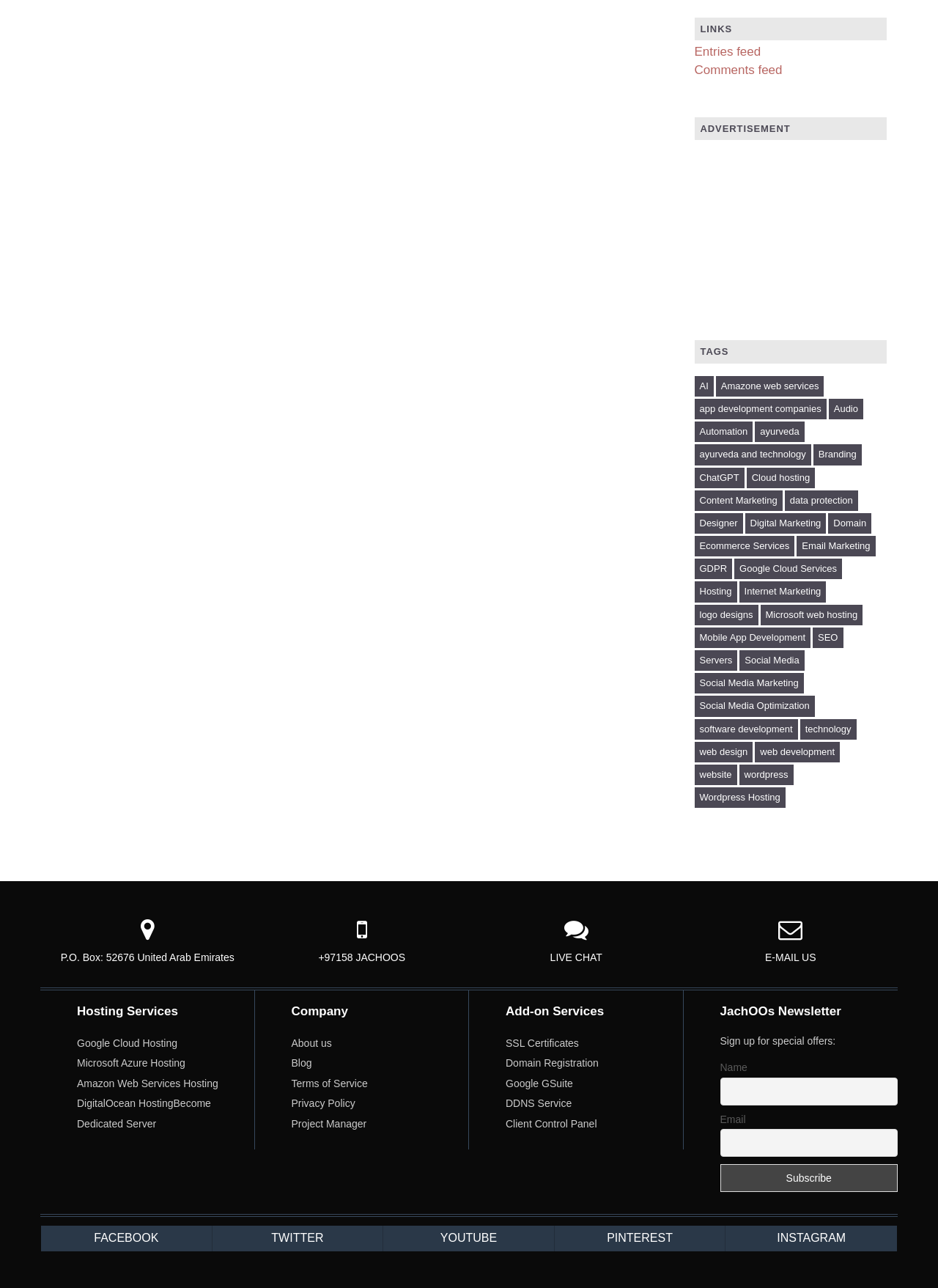What is the purpose of the 'LIVE CHAT' button?
Please give a detailed answer to the question using the information shown in the image.

I inferred the purpose of the 'LIVE CHAT' button based on its label and its position in the footer section of the webpage, where it is likely to be used for initiating a live chat with the company.